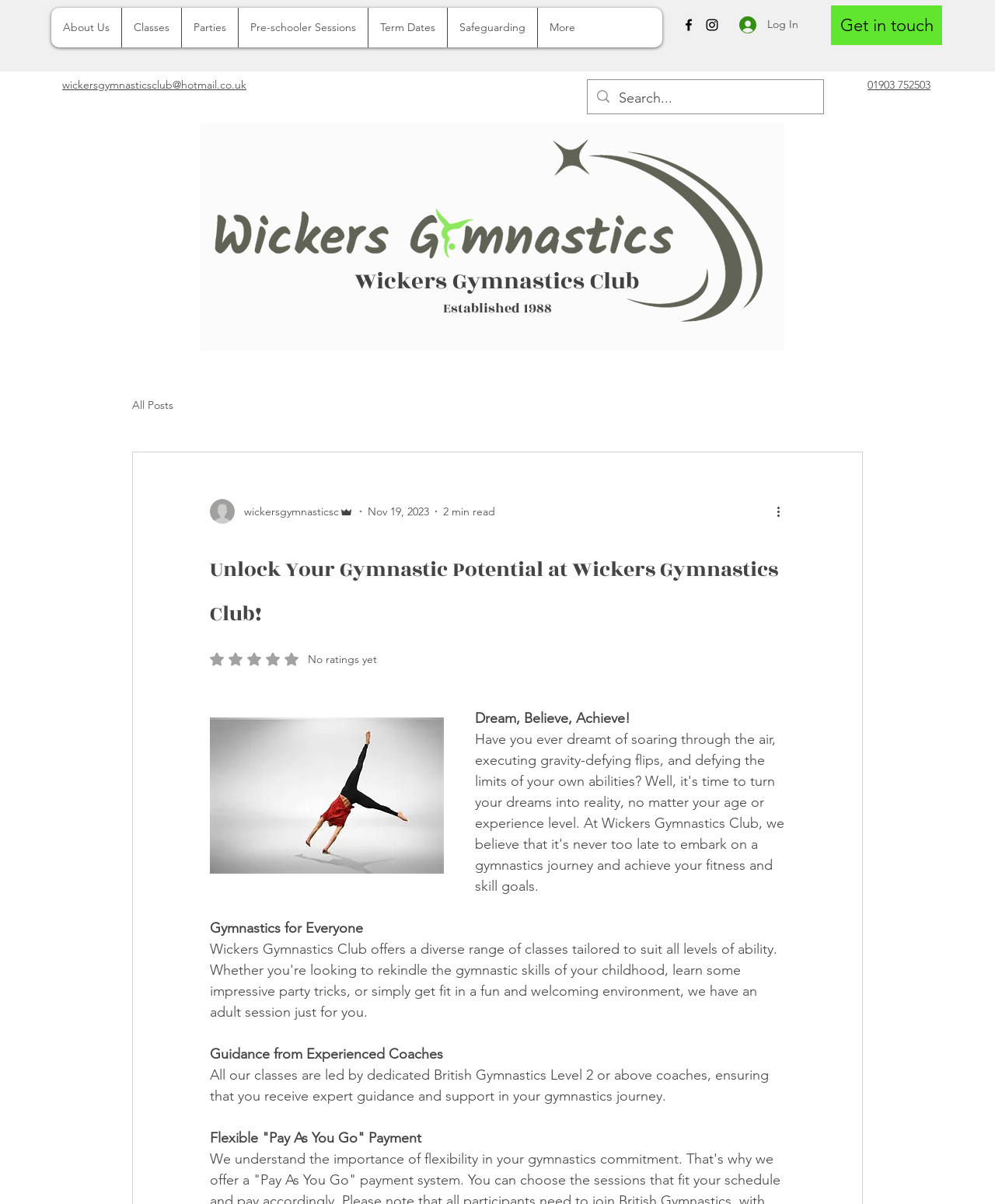What is the year the gymnastics club was established?
From the screenshot, provide a brief answer in one word or phrase.

1988